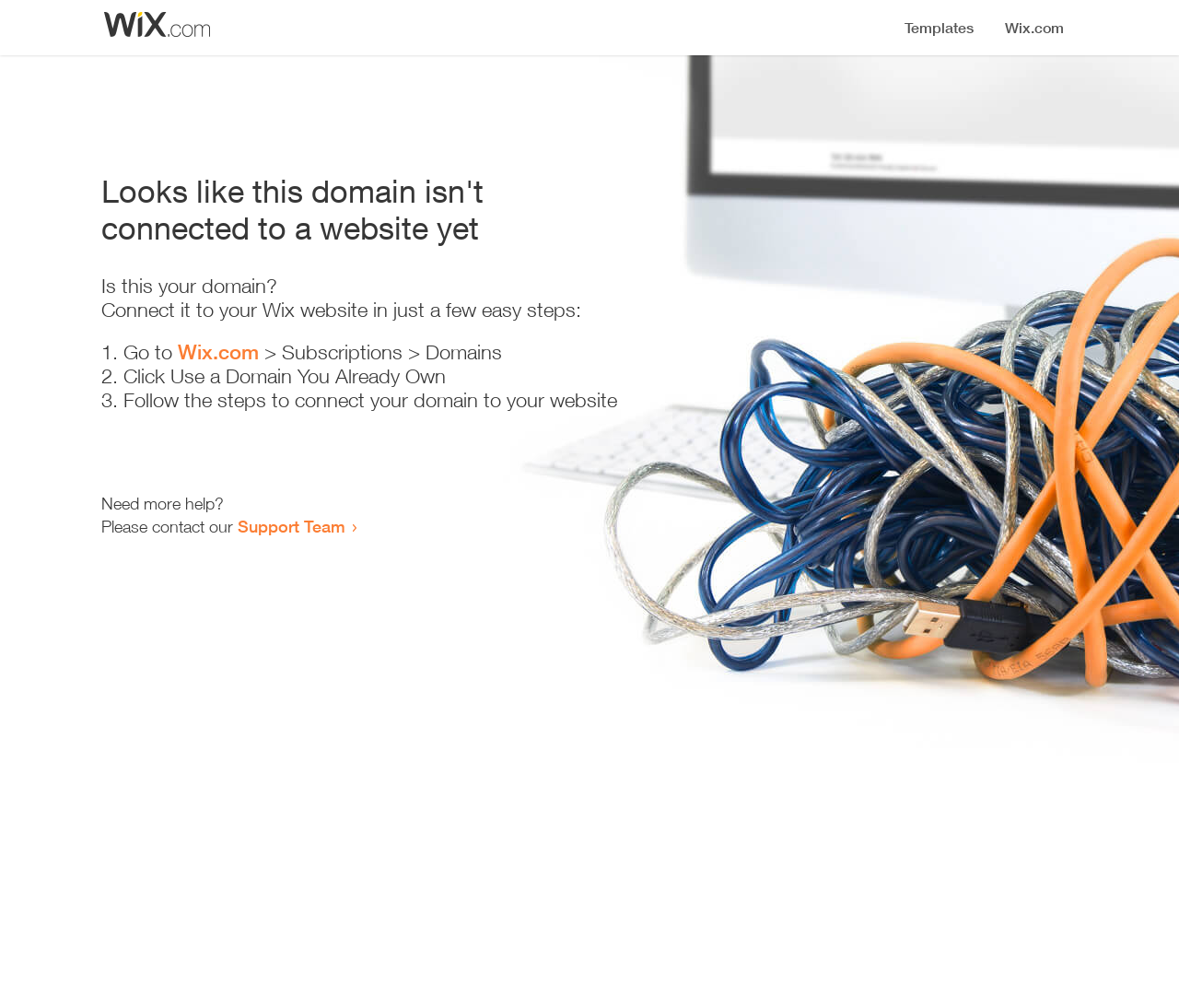Identify the bounding box for the UI element described as: "Wix.com". Ensure the coordinates are four float numbers between 0 and 1, formatted as [left, top, right, bottom].

[0.151, 0.337, 0.22, 0.361]